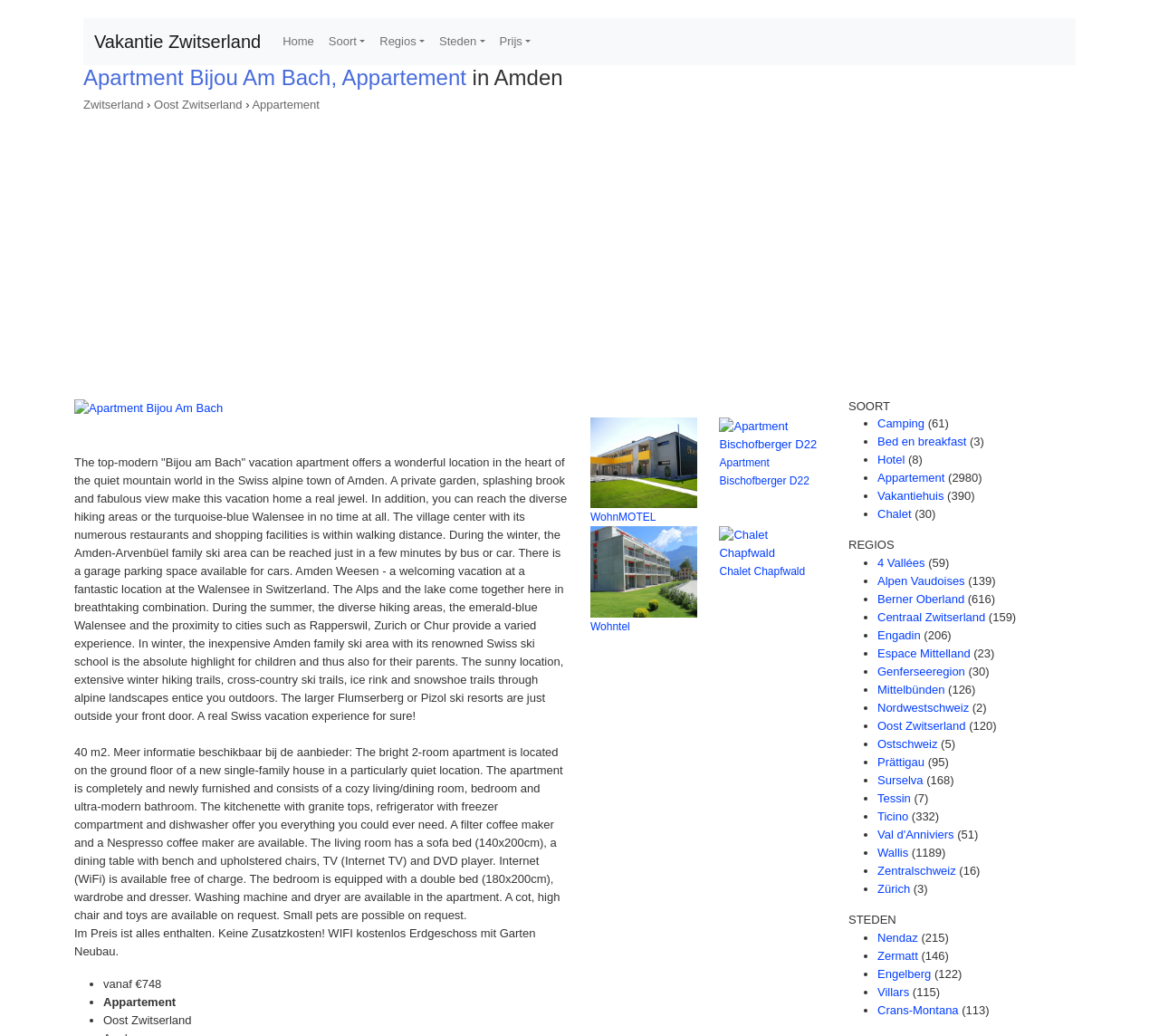Determine the bounding box coordinates of the element that should be clicked to execute the following command: "View the 'Apartment Bijou Am Bach' image".

[0.064, 0.386, 0.192, 0.403]